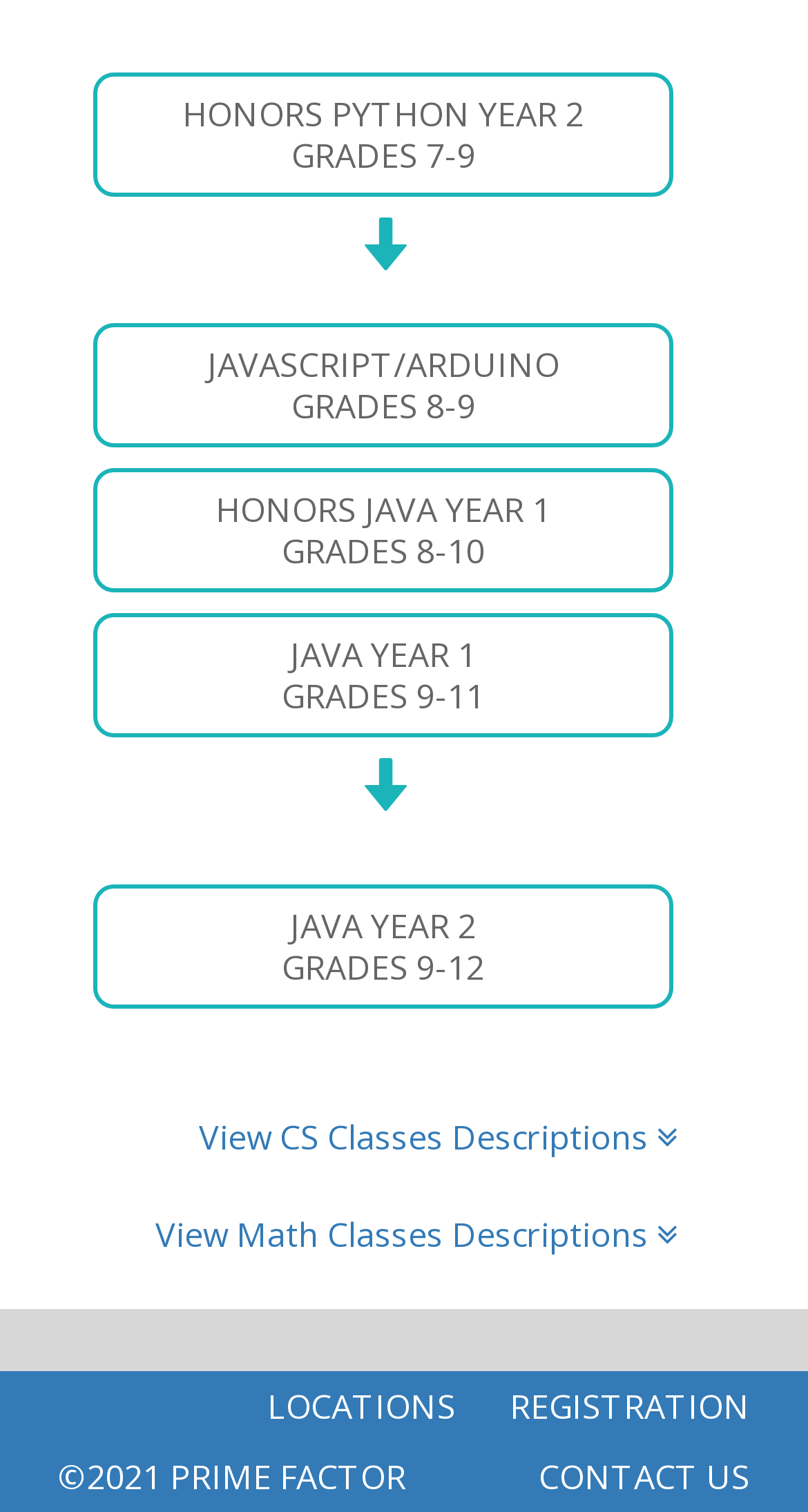What is the highest grade level offered?
Please give a detailed answer to the question using the information shown in the image.

By looking at the grade levels mentioned in the buttons, I can see that the highest grade level offered is 12, which is mentioned in the 'JAVA YEAR 2 GRADES 9-12' button.